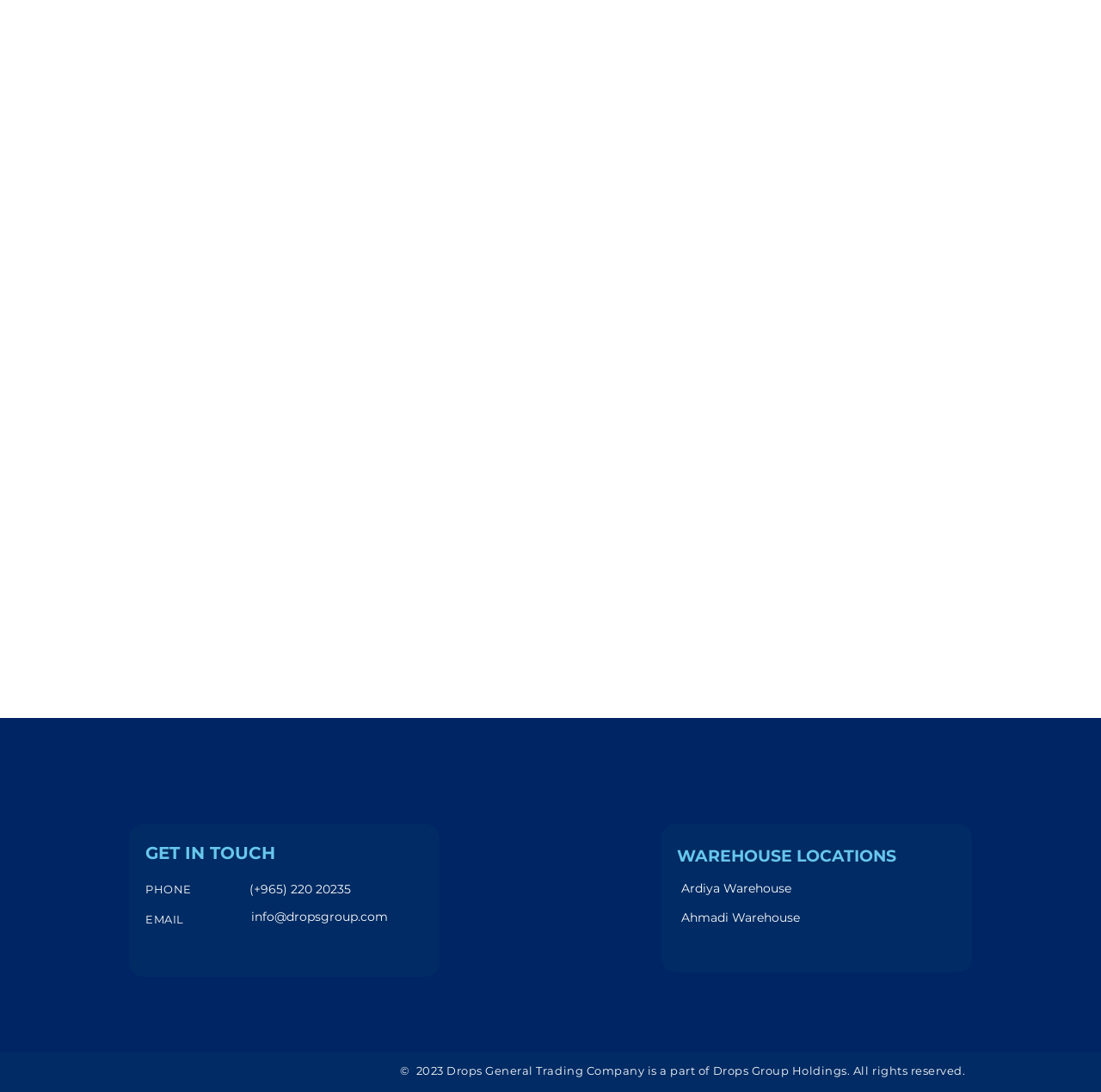How many social media icons are there?
Based on the image, answer the question with as much detail as possible.

I found a list element with the description 'Social Bar' that contains four link elements with descriptions 'icons-white-30', 'icons-white-31', 'icons-white-32', and 'icons-white-33'. These are likely social media icons, and there are four of them.